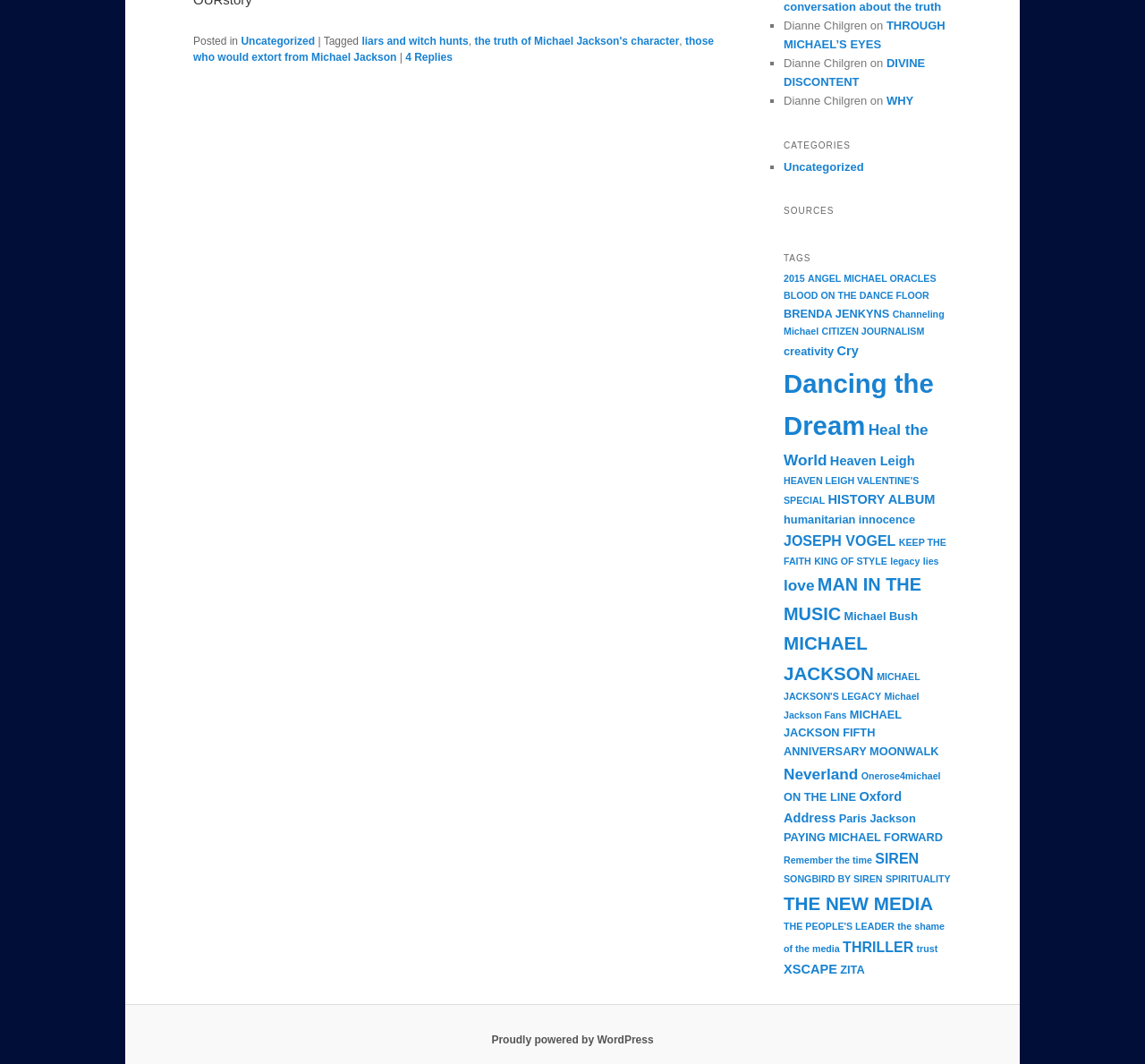Pinpoint the bounding box coordinates of the area that must be clicked to complete this instruction: "View the 'Dancing the Dream' posts".

[0.684, 0.346, 0.816, 0.414]